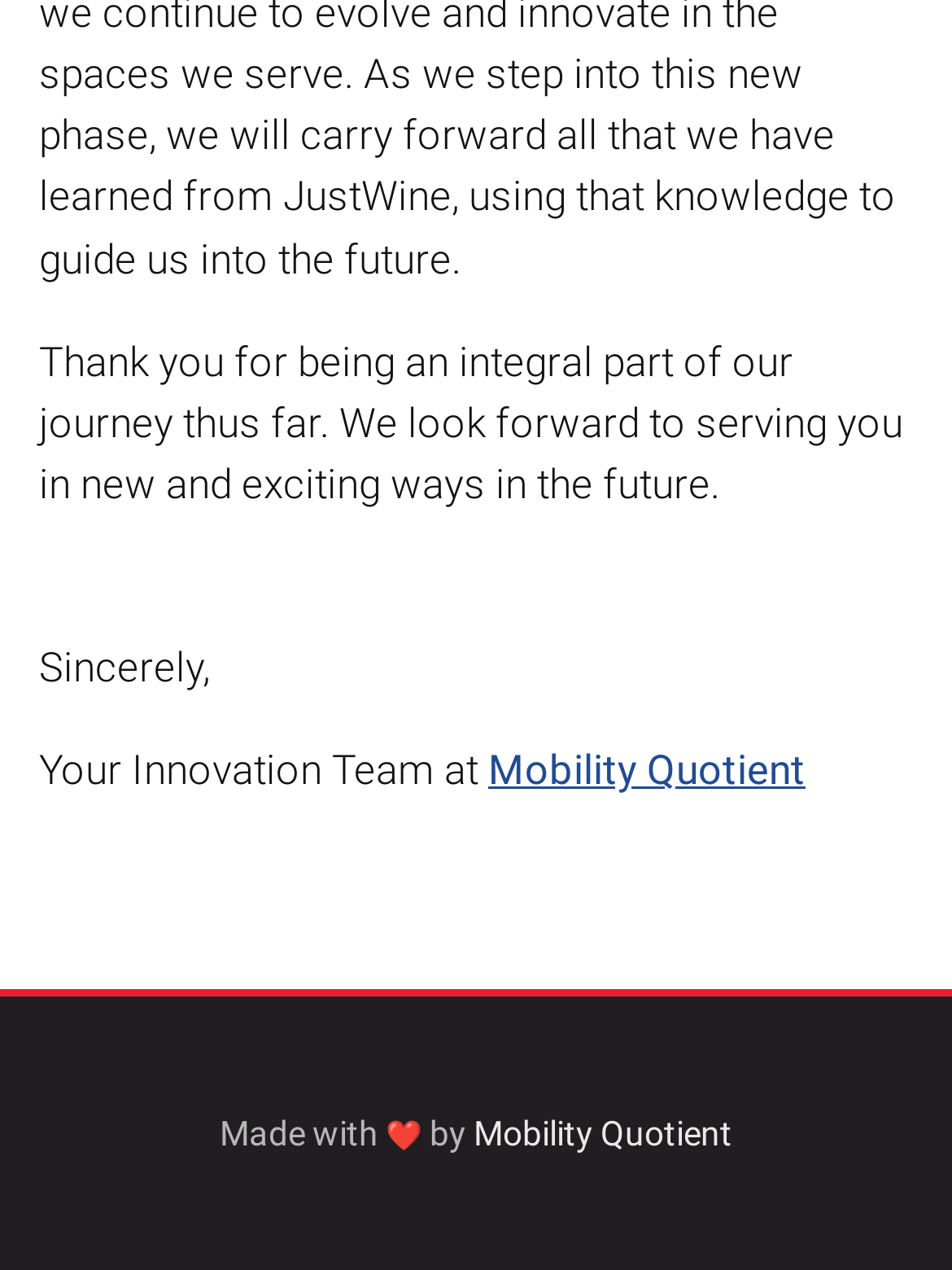Who is the sender of the message?
Using the image as a reference, answer with just one word or a short phrase.

Innovation Team